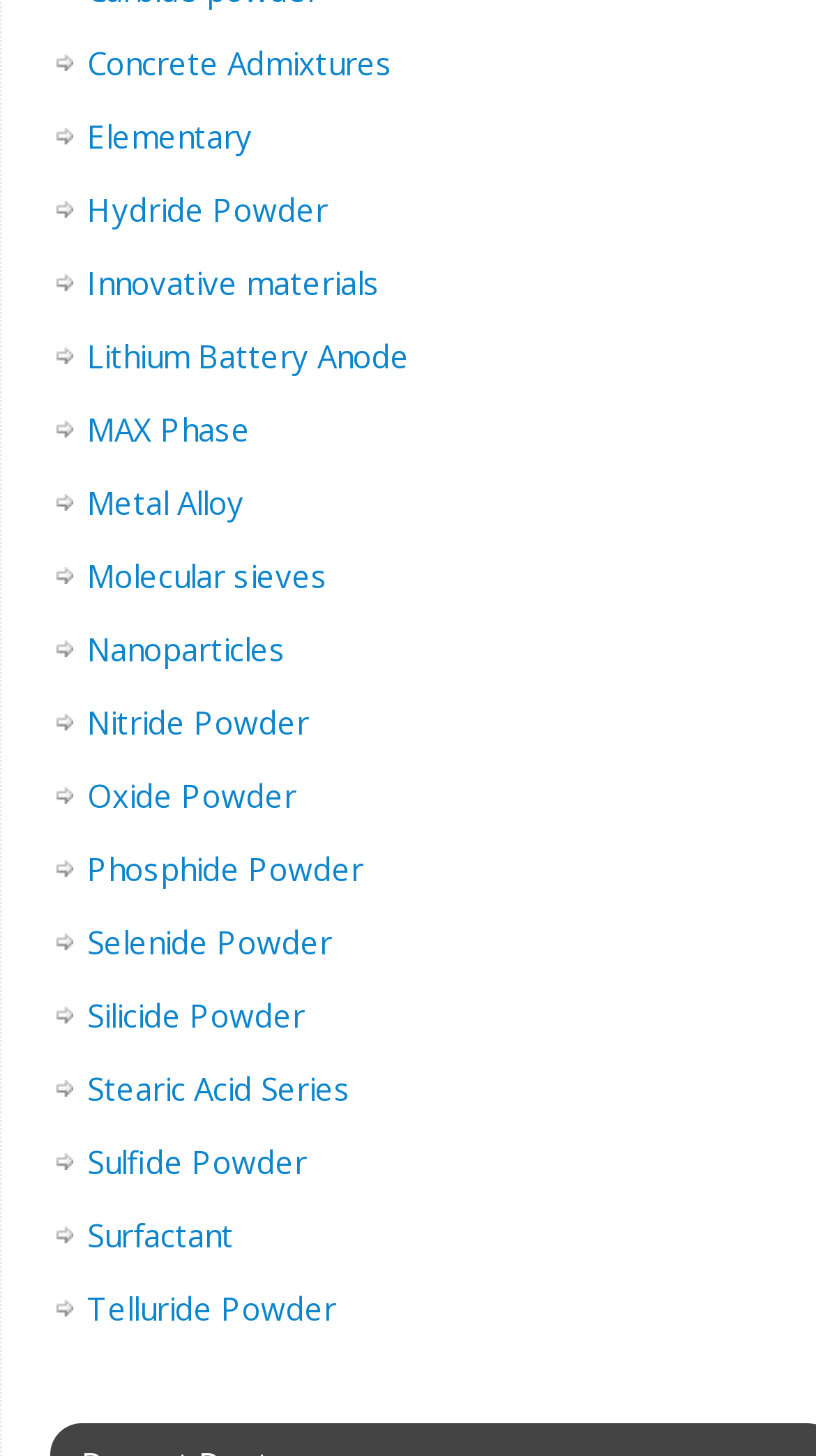How many links have the word 'Powder' in their text content?
Give a single word or phrase answer based on the content of the image.

5